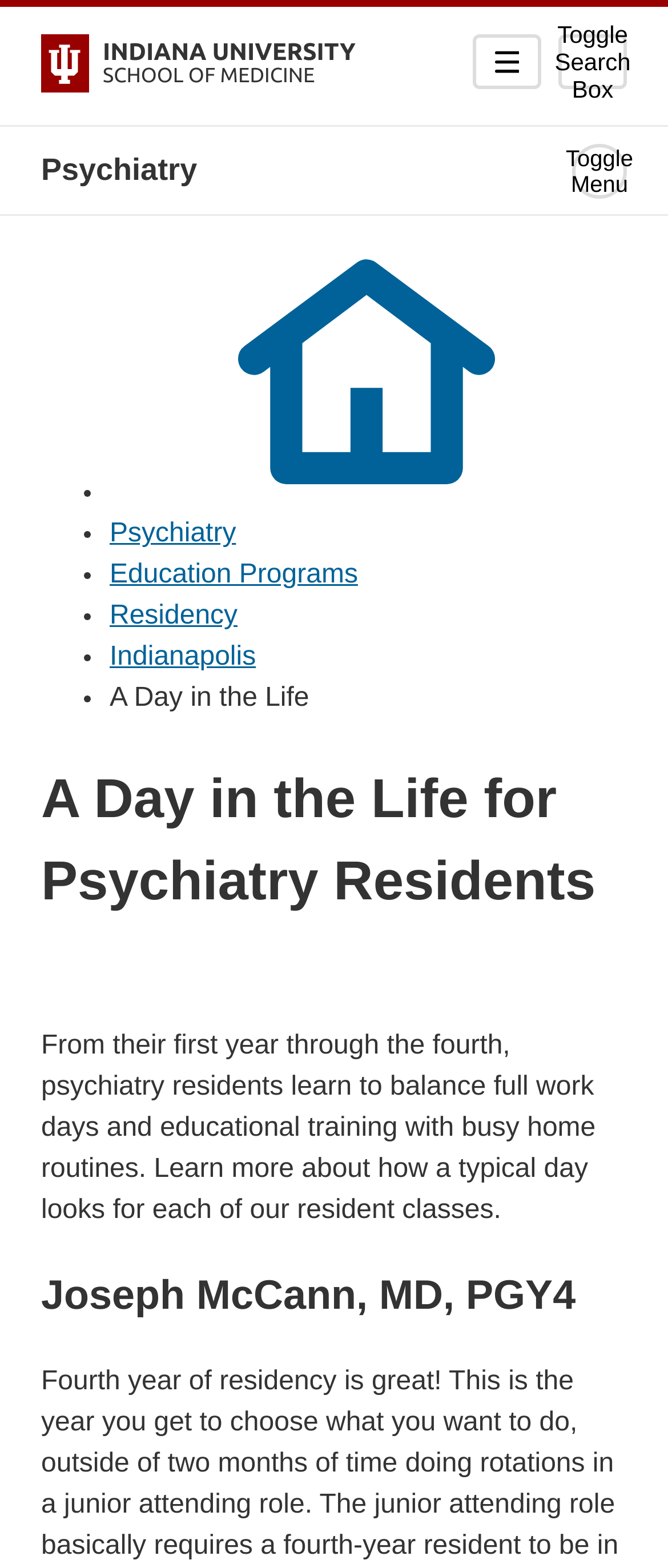What is the name of the resident featured in the page?
We need a detailed and exhaustive answer to the question. Please elaborate.

I found the answer by looking at the heading 'Joseph McCann, MD, PGY4' which is located below the main content of the page.